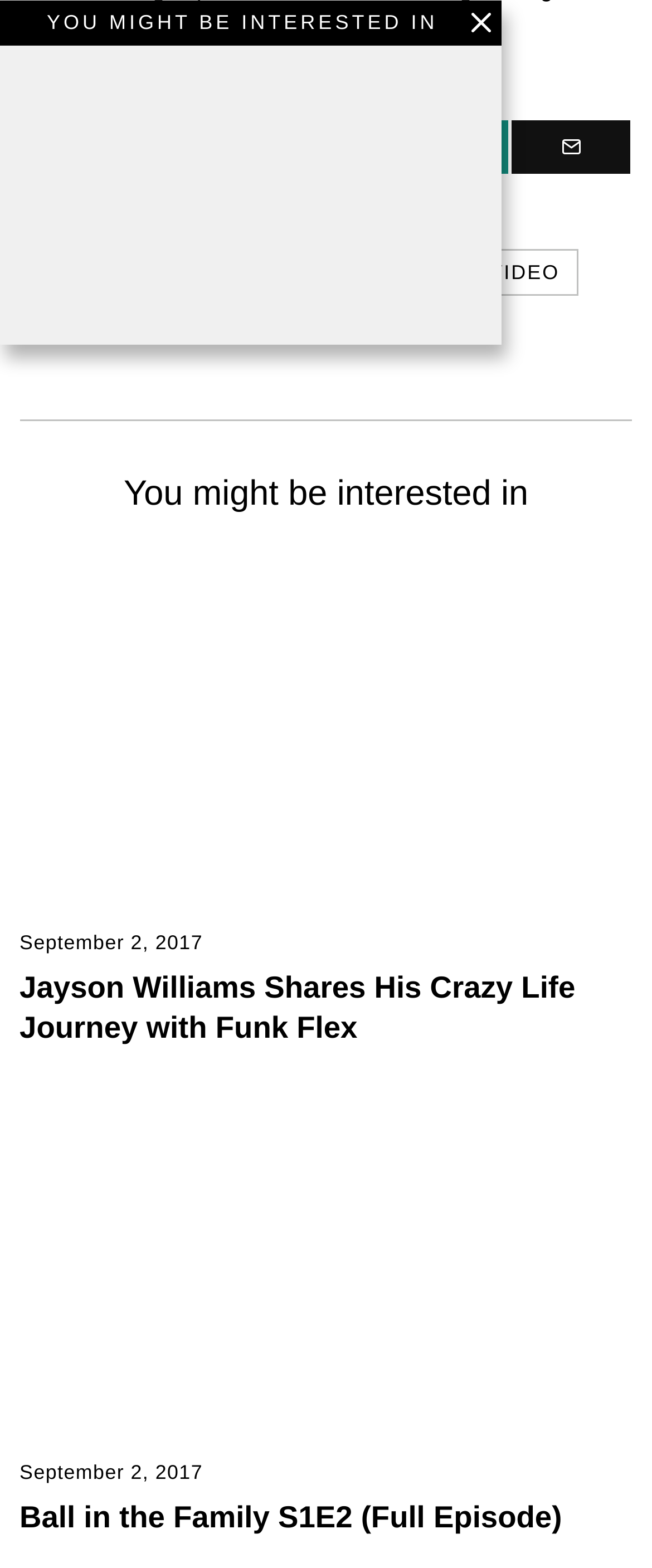Using the element description provided, determine the bounding box coordinates in the format (top-left x, top-left y, bottom-right x, bottom-right y). Ensure that all values are floating point numbers between 0 and 1. Element description: aria-label="Toggle mobile menu"

None